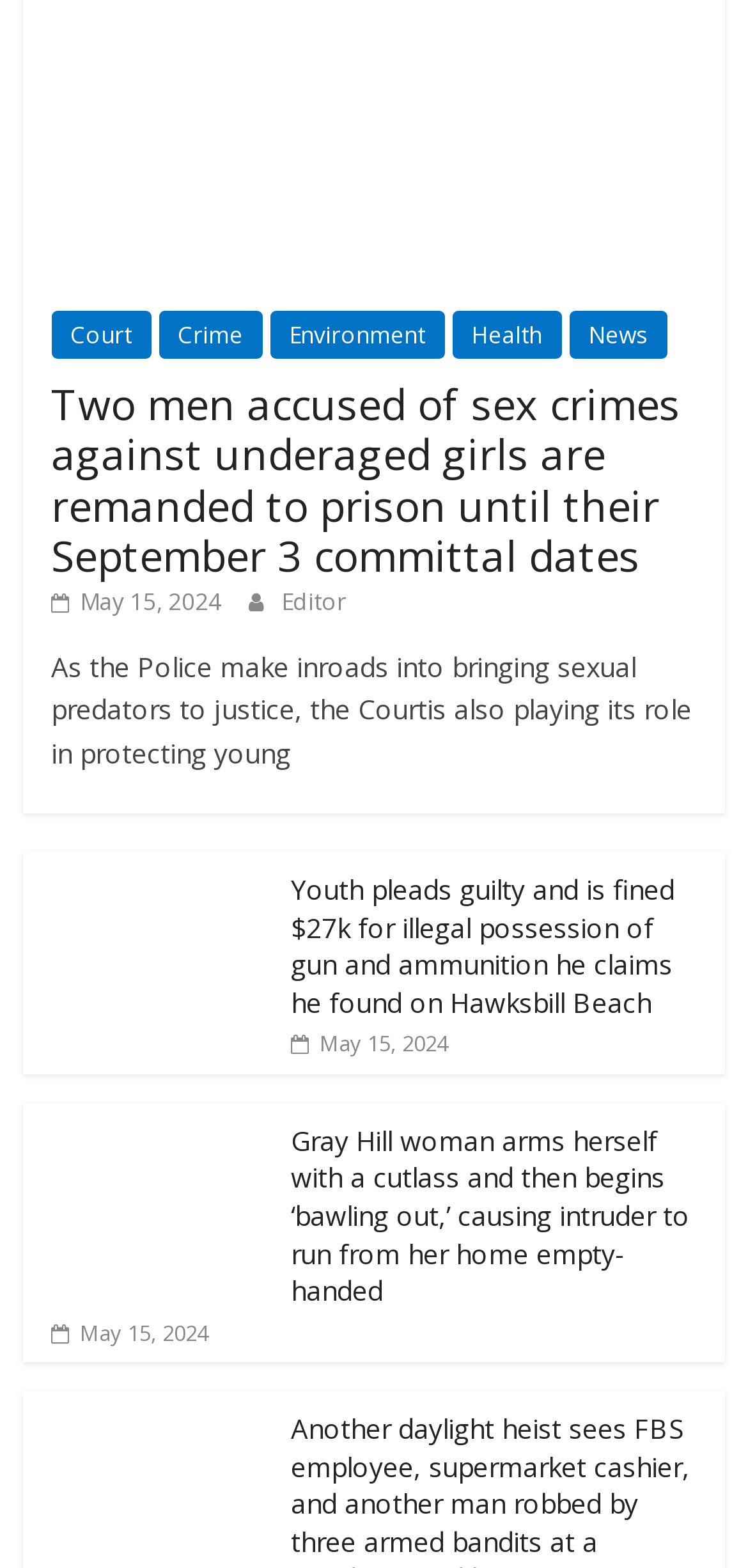Provide the bounding box coordinates of the area you need to click to execute the following instruction: "Click on the 'Gray Hill woman arms herself with a cutlass and then begins ‘bawling out,’ causing intruder to run from her home empty-handed' link".

[0.389, 0.715, 0.922, 0.835]